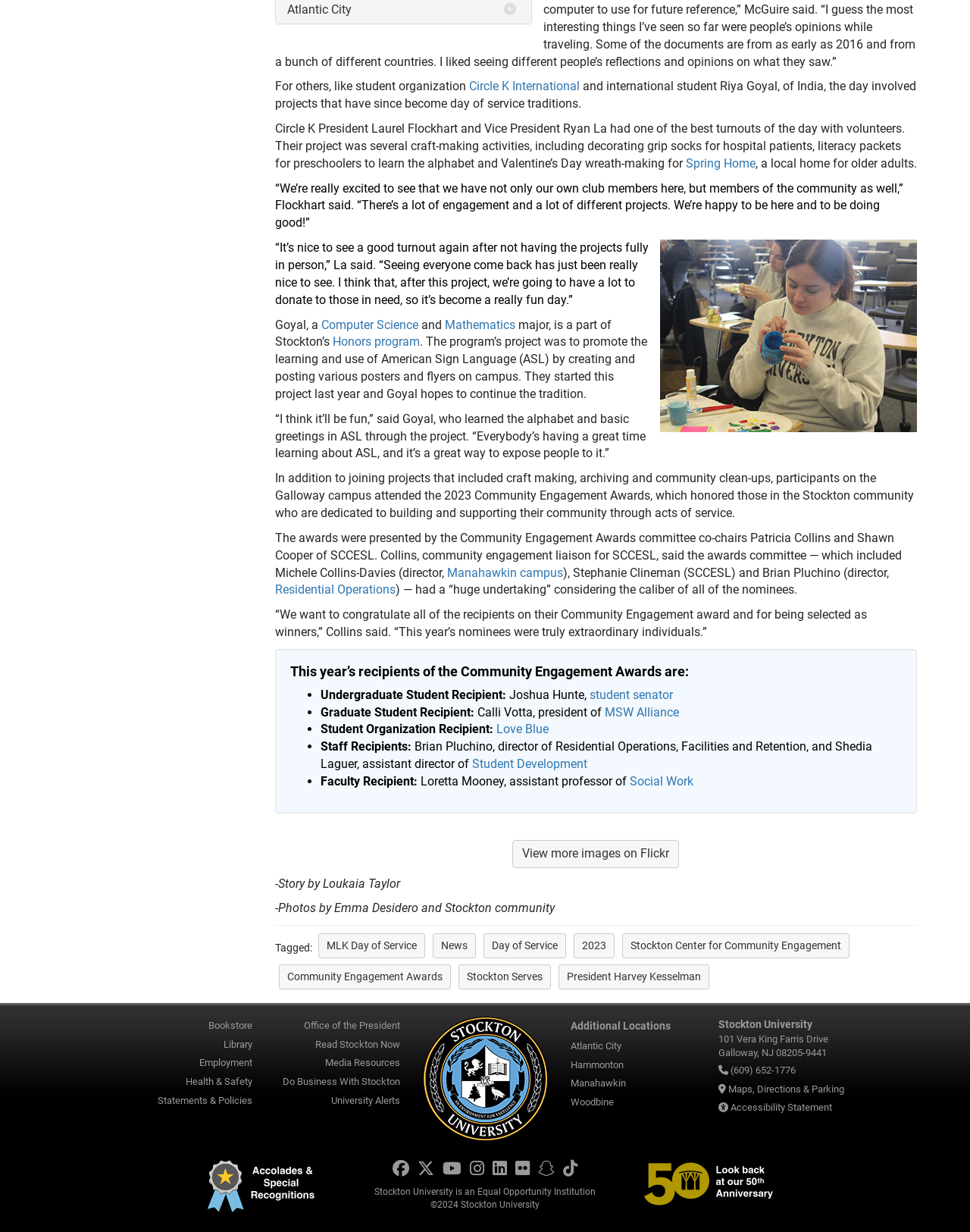Refer to the screenshot and give an in-depth answer to this question: What is the name of the student organization mentioned in the article?

The article mentions Circle K International, a student organization, in the context of their day of service traditions.